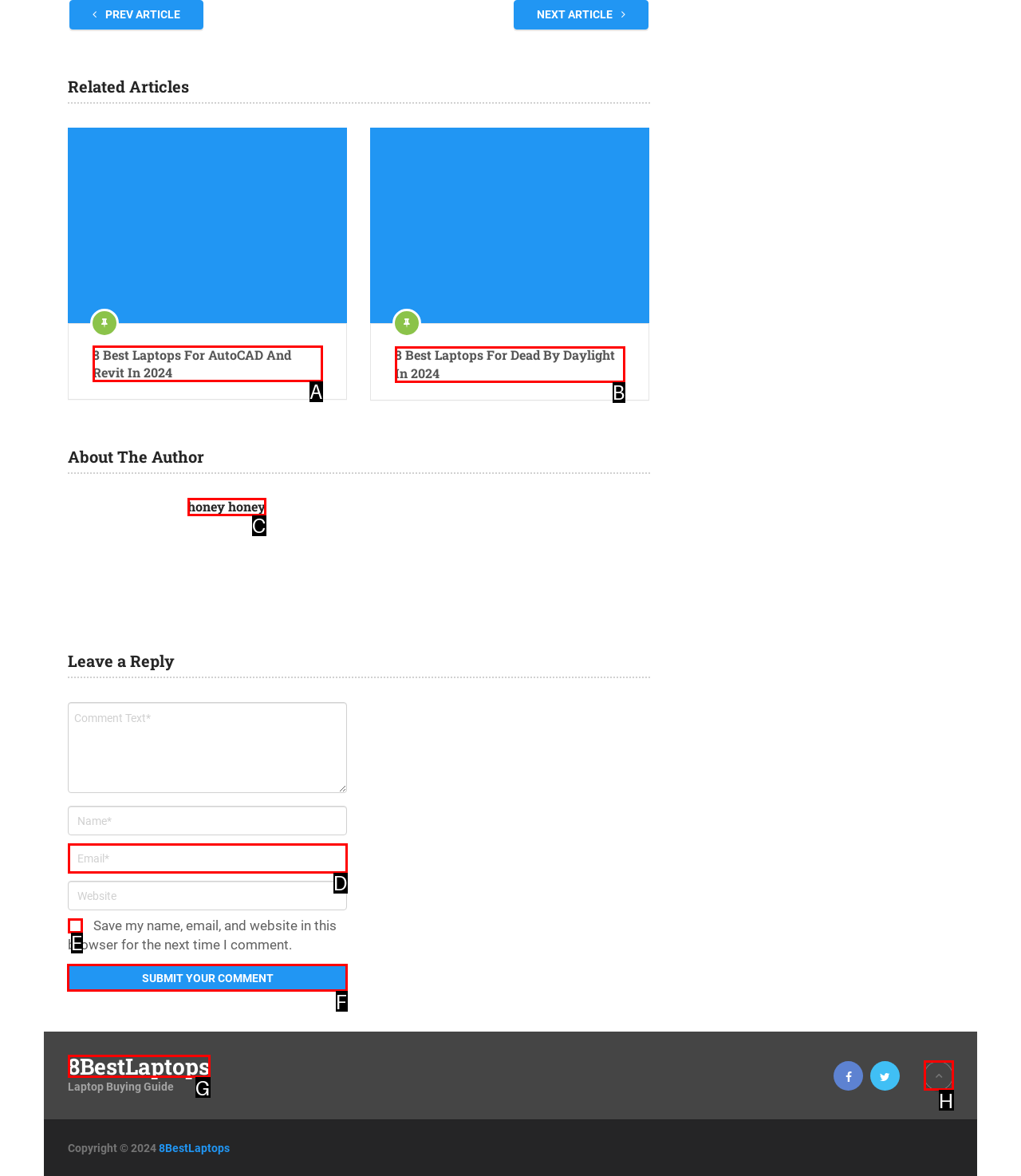Tell me the letter of the correct UI element to click for this instruction: Submit your comment. Answer with the letter only.

F